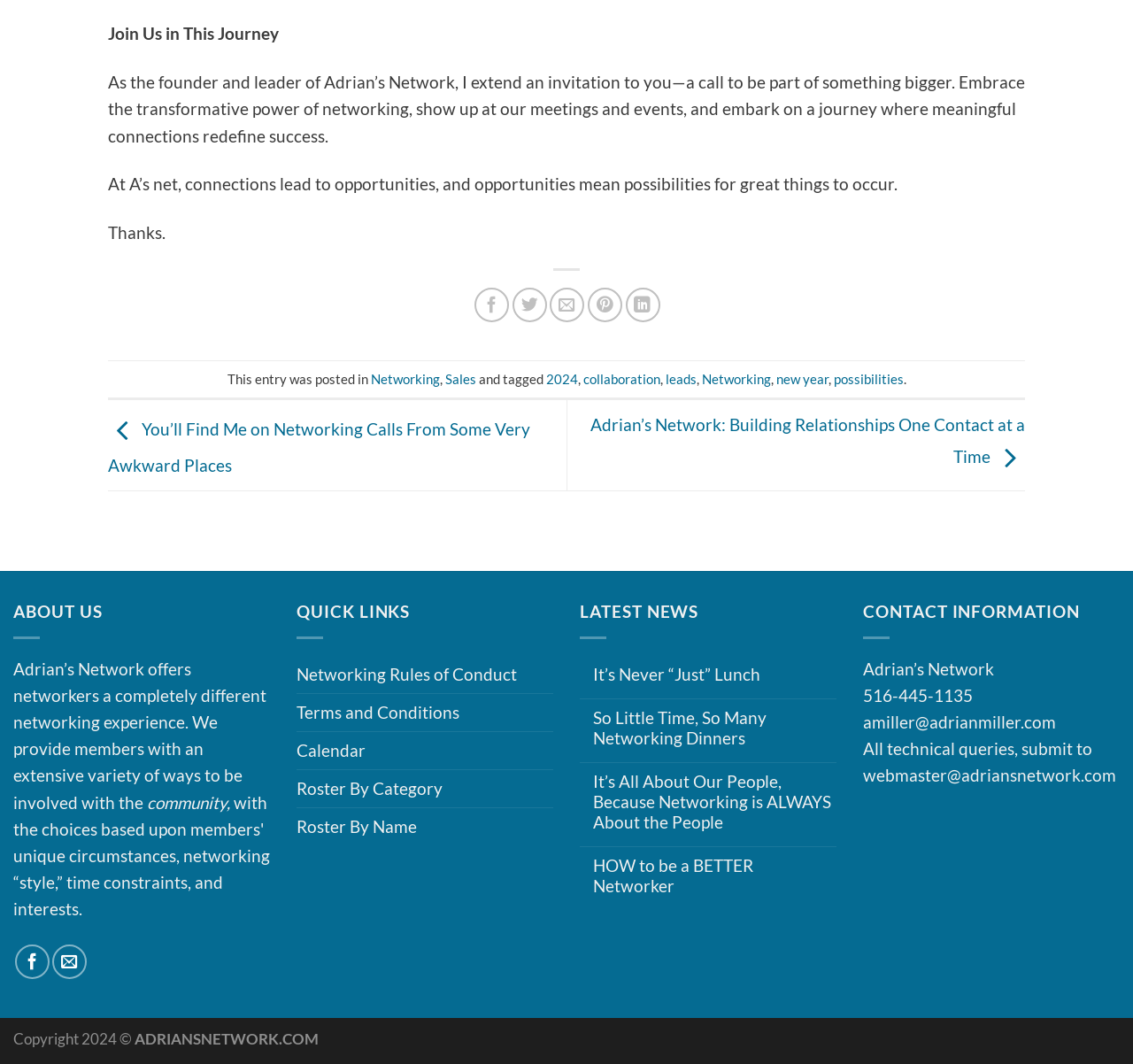What is the name of the network?
Can you provide an in-depth and detailed response to the question?

The name of the network can be found in the text 'At A’s net, connections lead to opportunities, and opportunities mean possibilities for great things to occur.' and also in the footer section 'Adrian’s Network offers networkers a completely different networking experience.'